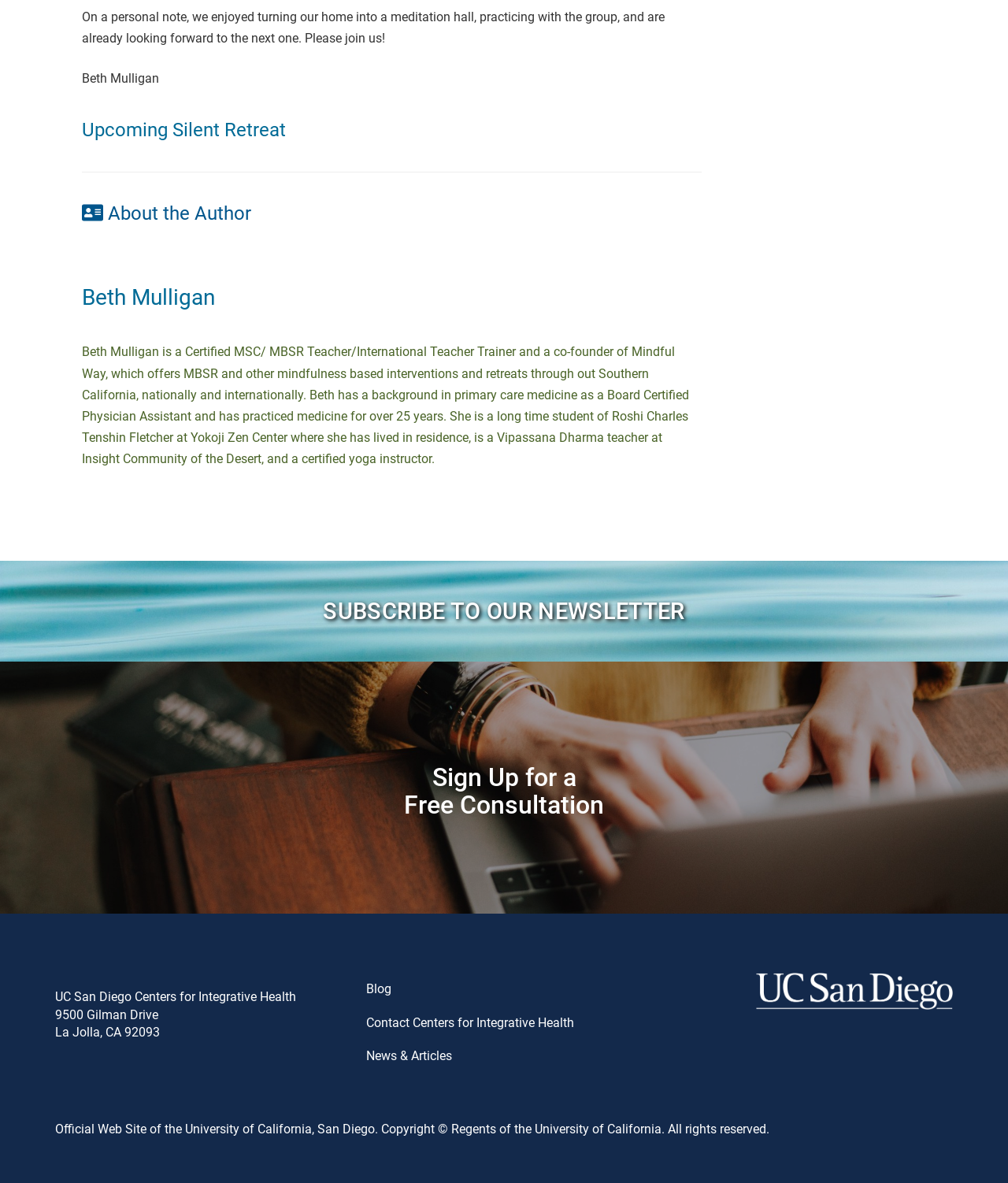What is the address of UC San Diego Centers for Integrative Health?
Using the image as a reference, give a one-word or short phrase answer.

9500 Gilman Drive, La Jolla, CA 92093